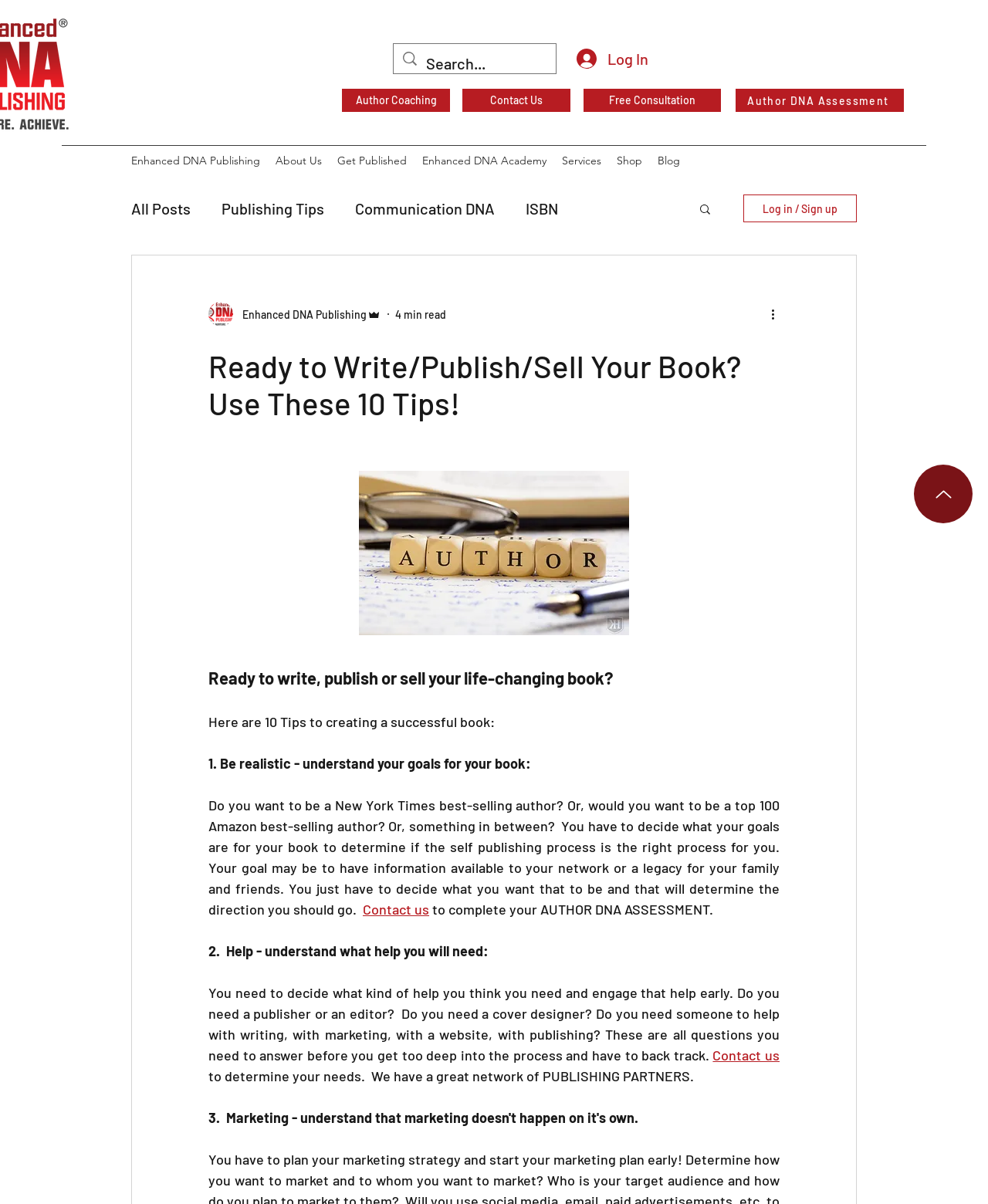Determine the bounding box coordinates of the clickable element to complete this instruction: "Get a free consultation". Provide the coordinates in the format of four float numbers between 0 and 1, [left, top, right, bottom].

[0.591, 0.074, 0.73, 0.093]